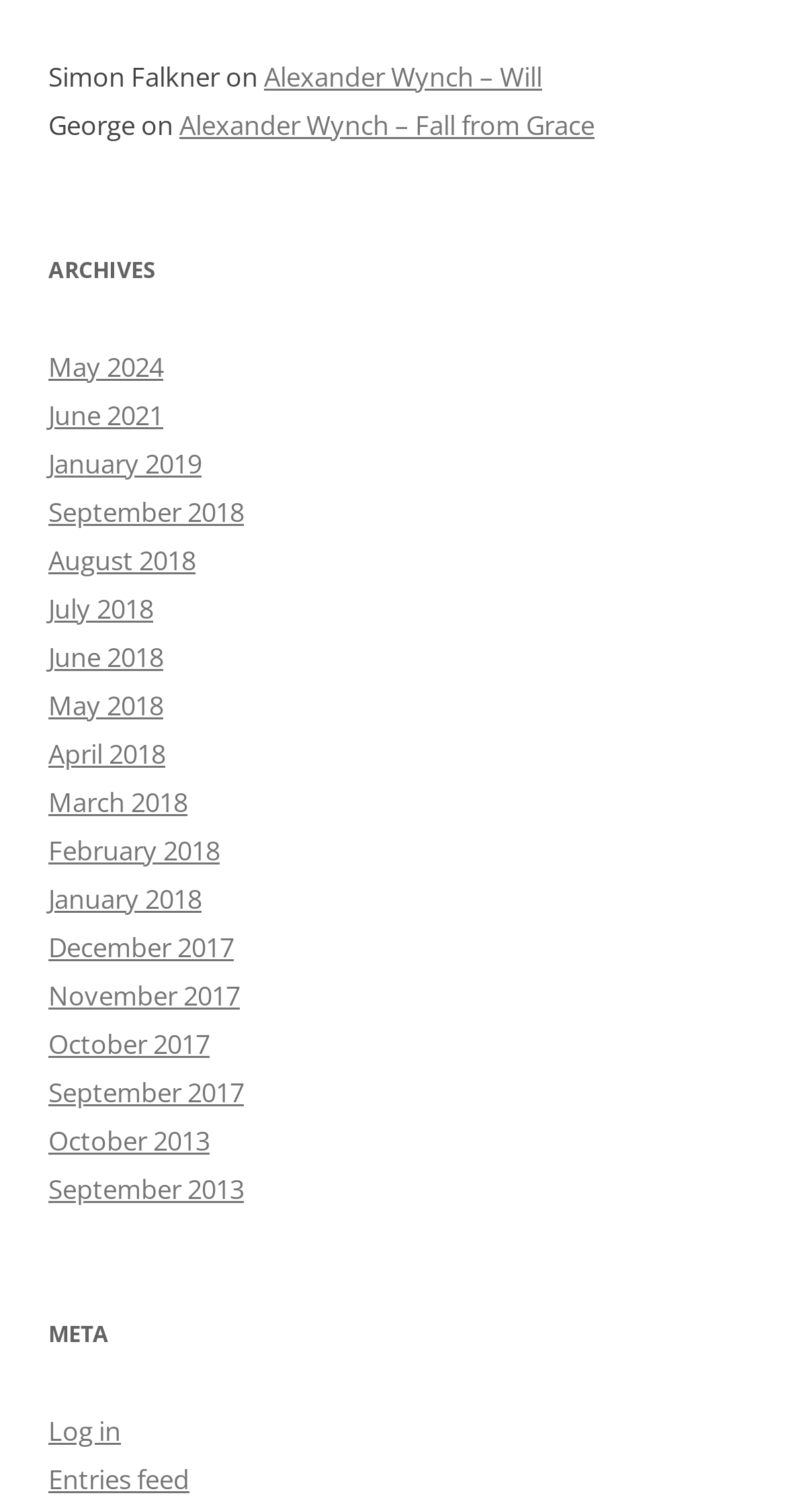Identify the bounding box coordinates for the region to click in order to carry out this instruction: "Go to archives". Provide the coordinates using four float numbers between 0 and 1, formatted as [left, top, right, bottom].

[0.062, 0.163, 0.938, 0.195]